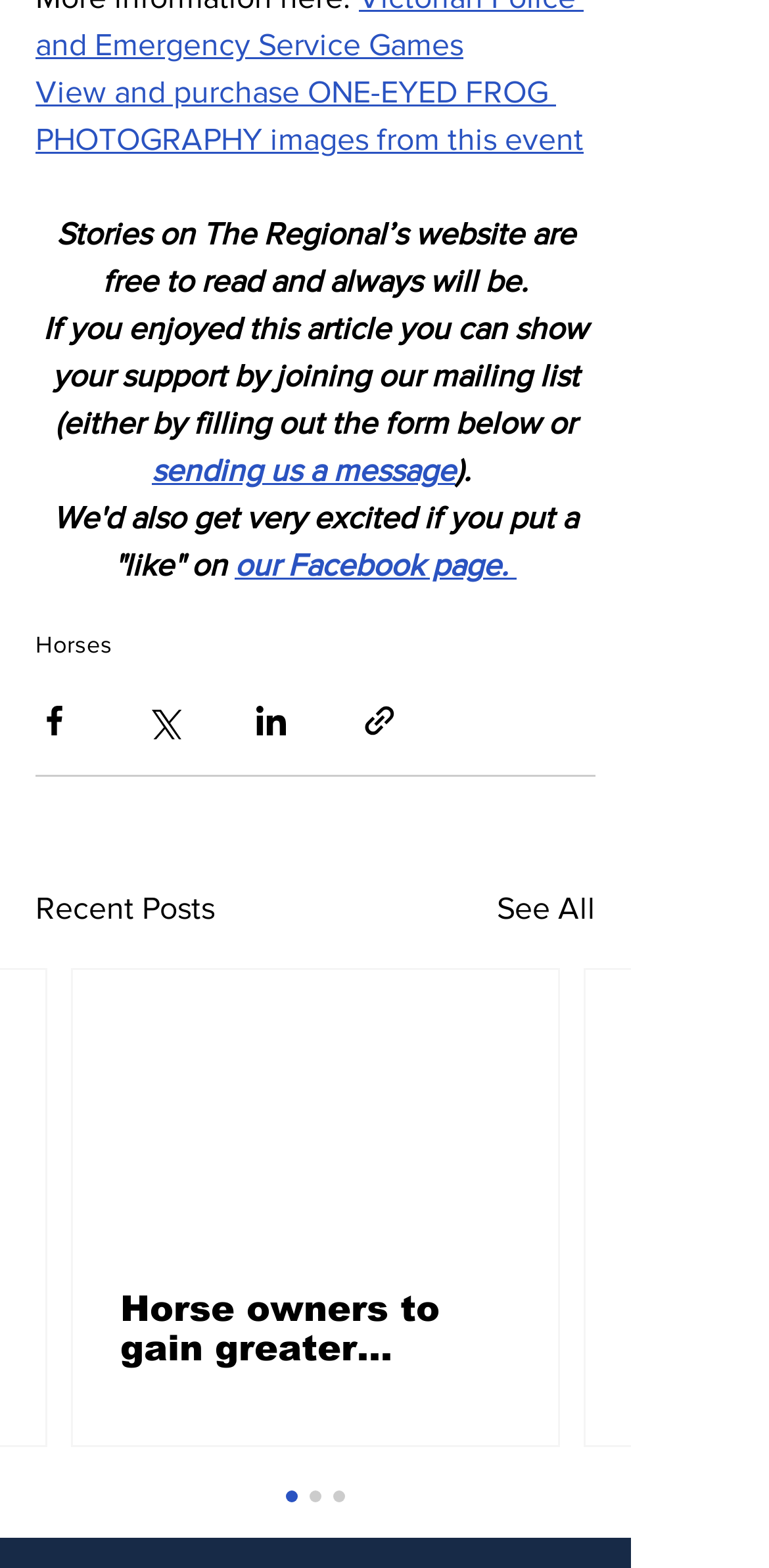Please answer the following query using a single word or phrase: 
What is the section below the main article?

Recent Posts